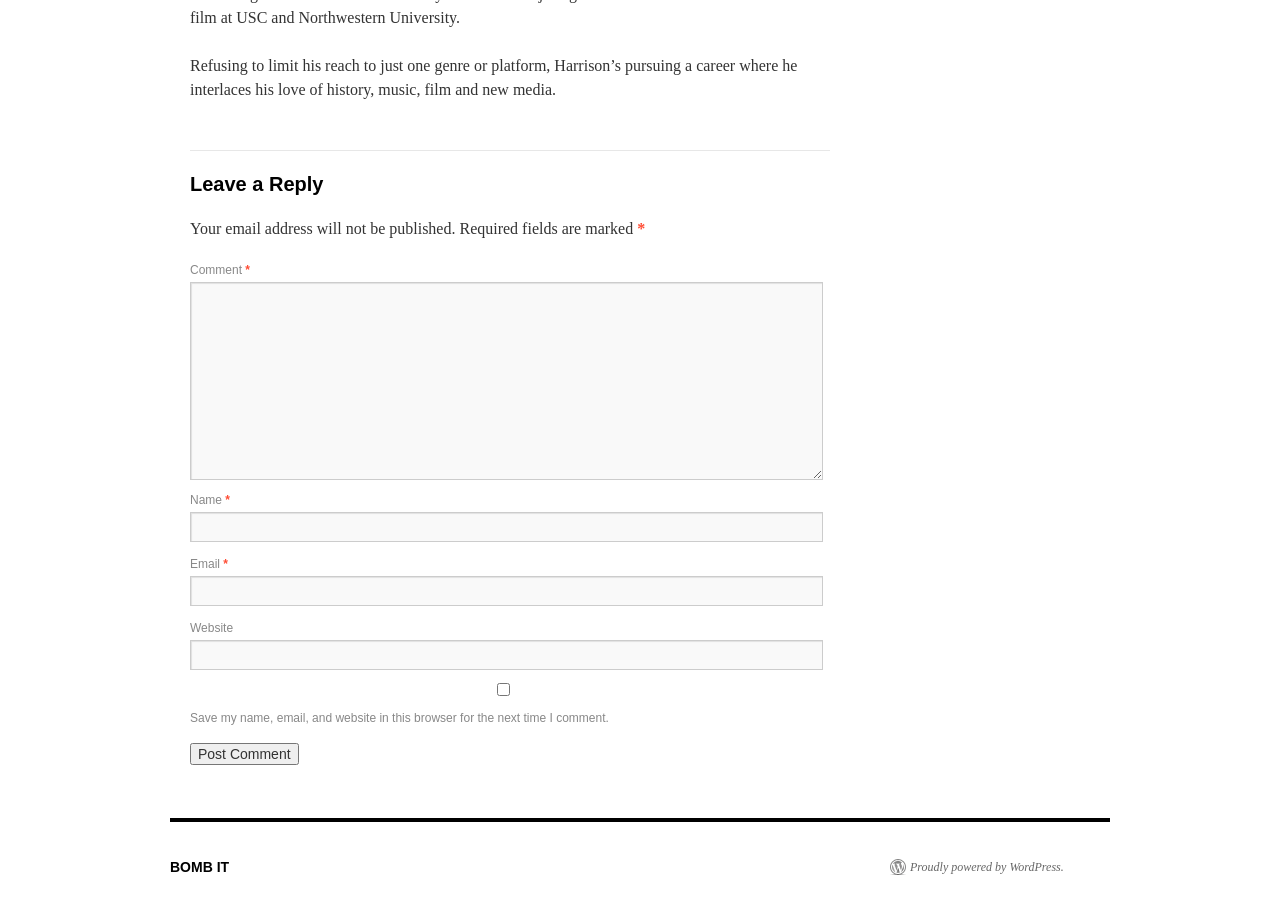Locate the bounding box of the UI element described by: "read more" in the given webpage screenshot.

None